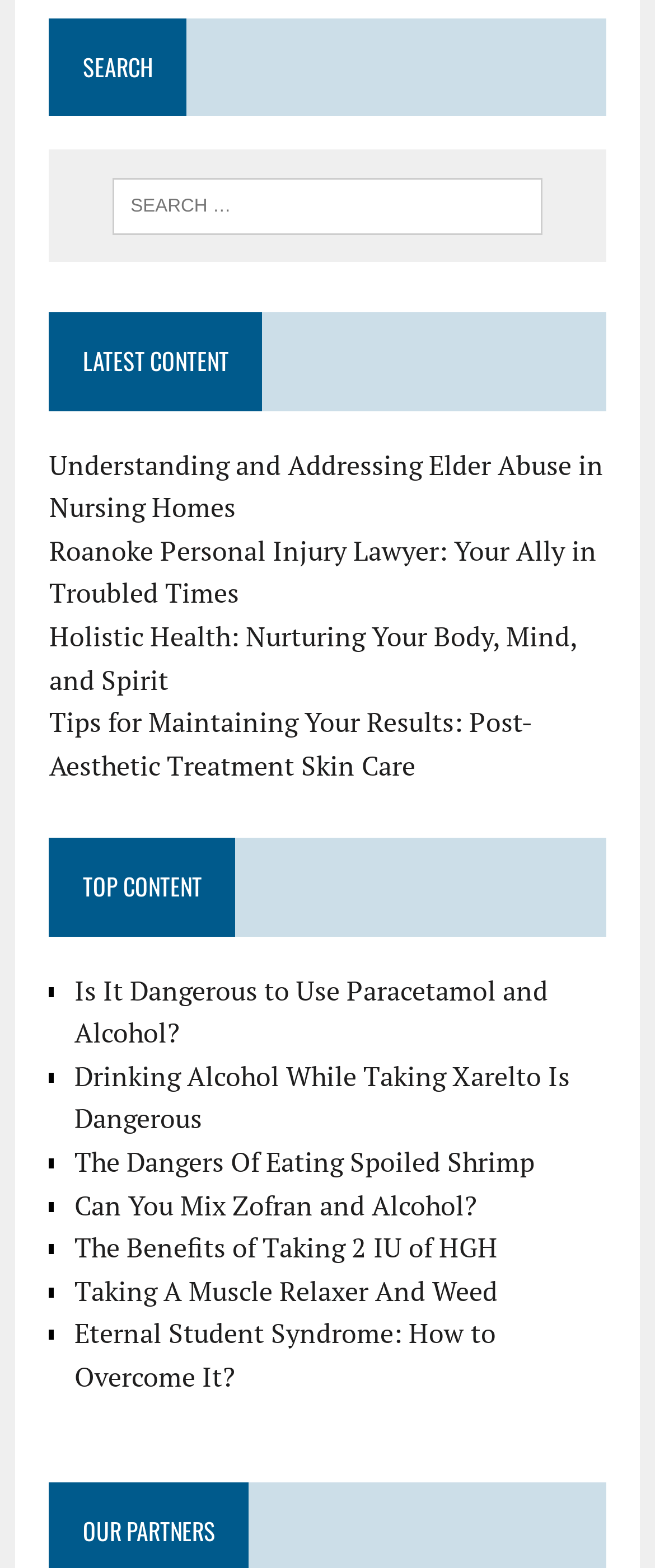Please identify the bounding box coordinates of the element that needs to be clicked to perform the following instruction: "search for something".

[0.075, 0.096, 0.925, 0.167]